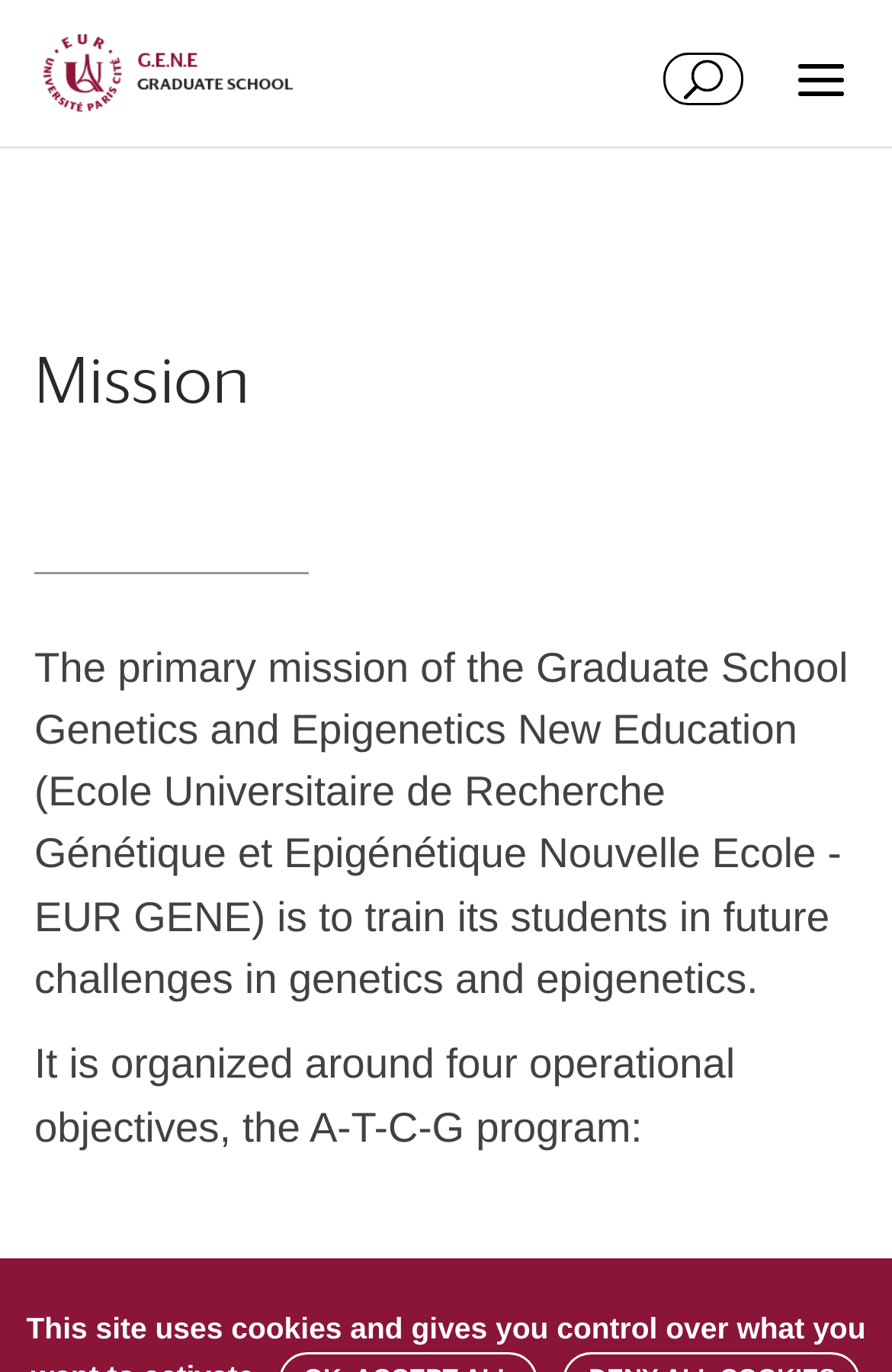How many operational objectives are mentioned?
Using the image, provide a detailed and thorough answer to the question.

The webpage mentions that the EUR GENE is organized around four operational objectives, which are part of the A-T-C-G program.